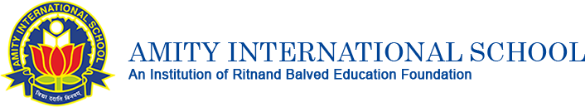Describe all the visual components present in the image.

The image features the logo of Amity International School, which prominently displays the institution's name in bold, blue typography. Below the name is the tagline "An Institution of Ritnand Balved Education Foundation," denoting its affiliation and educational mission. The logo is accompanied by a decorative emblem featuring a vibrant lotus flower, symbolizing purity and knowledge, set against a circular background. This branding reflects the school's commitment to quality education and its values in fostering a nurturing and innovative learning environment.